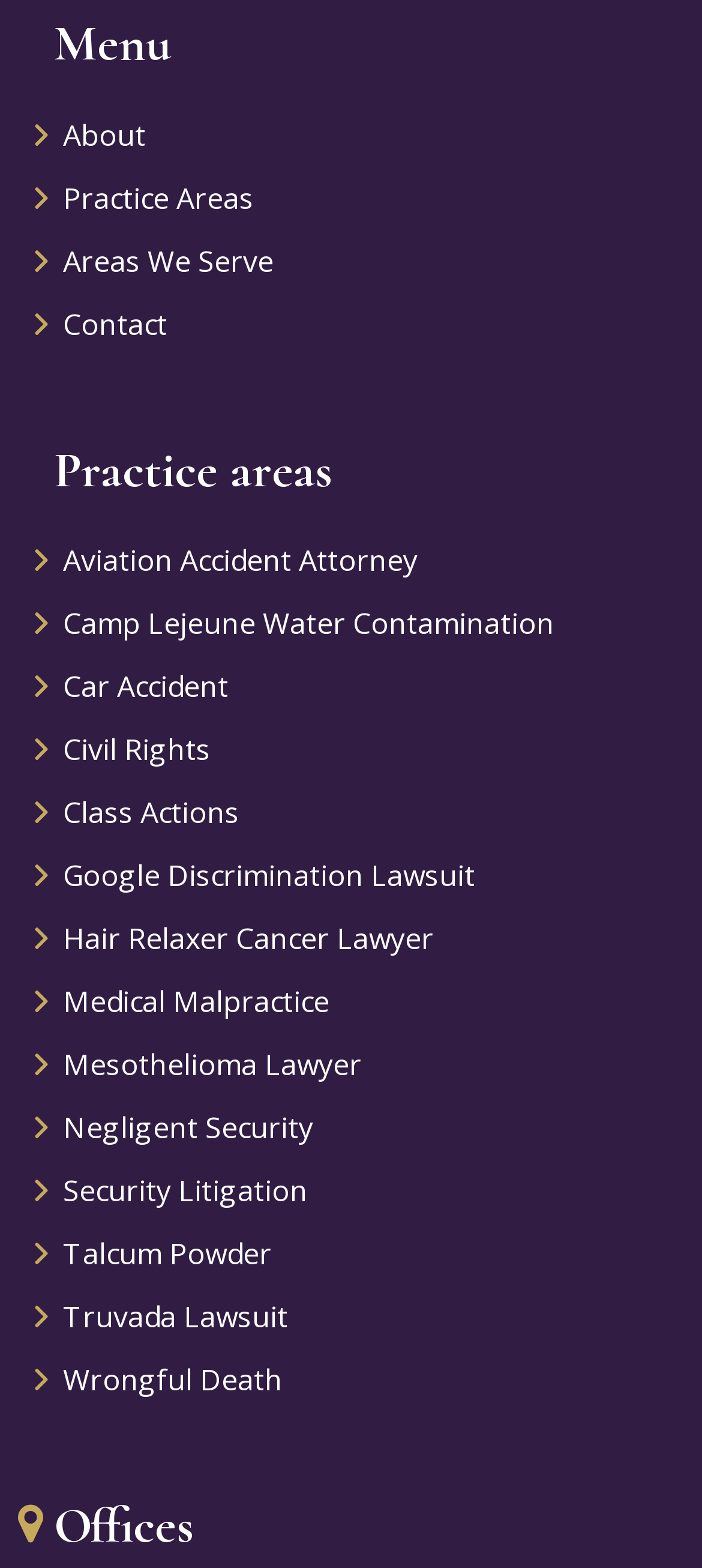Specify the bounding box coordinates of the area that needs to be clicked to achieve the following instruction: "Explore Wrongful Death".

[0.09, 0.86, 0.962, 0.9]